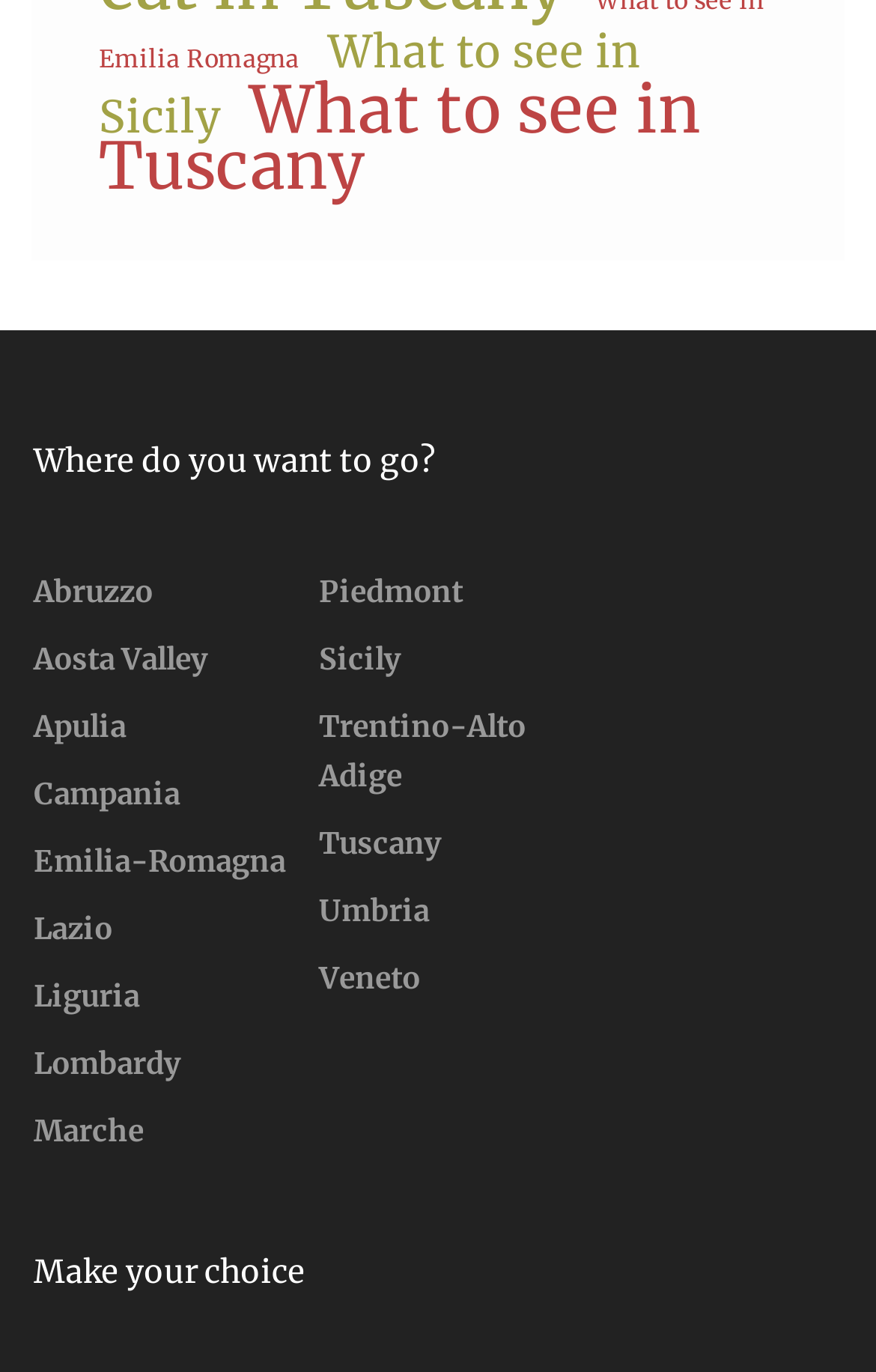Analyze the image and answer the question with as much detail as possible: 
How many regions are listed on the webpage?

I counted the number of links provided under the heading 'Where do you want to go?' and found that there are 19 regions listed on the webpage.